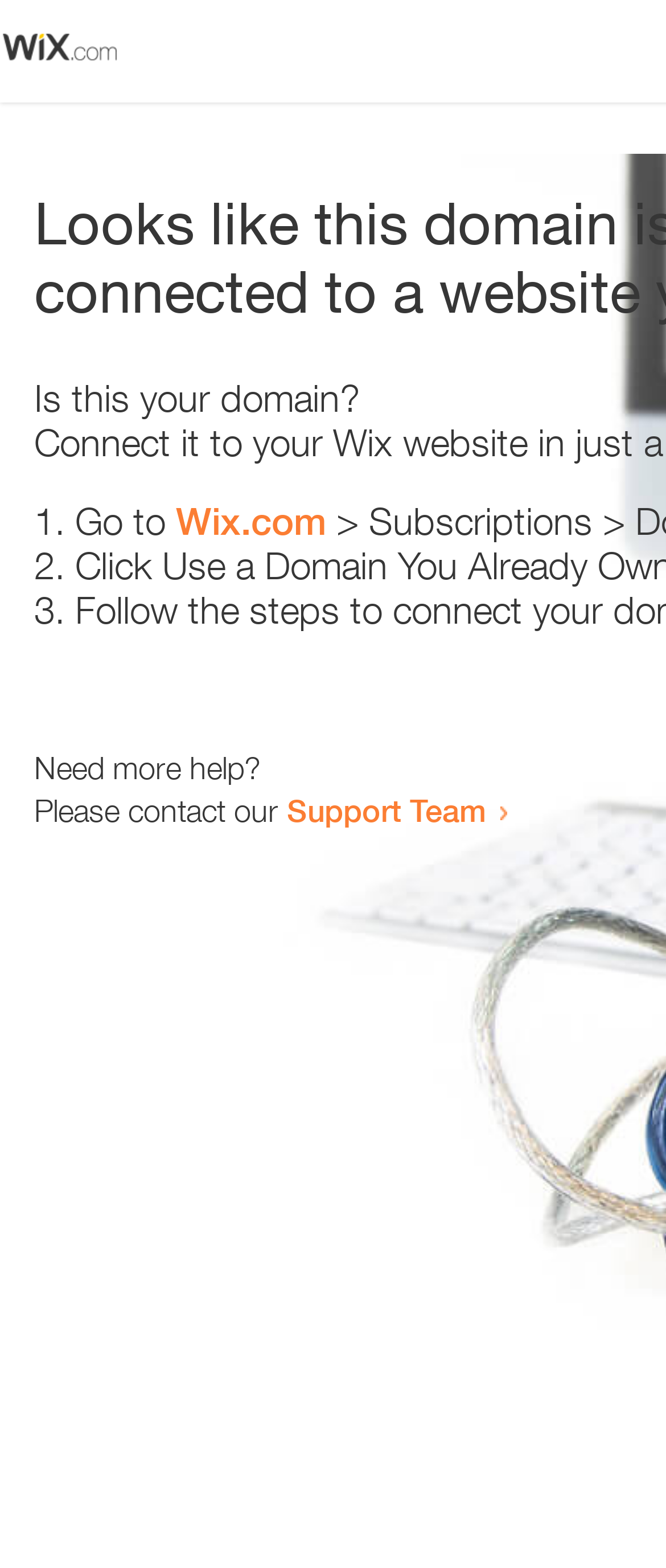How many list markers are present?
Please look at the screenshot and answer in one word or a short phrase.

3